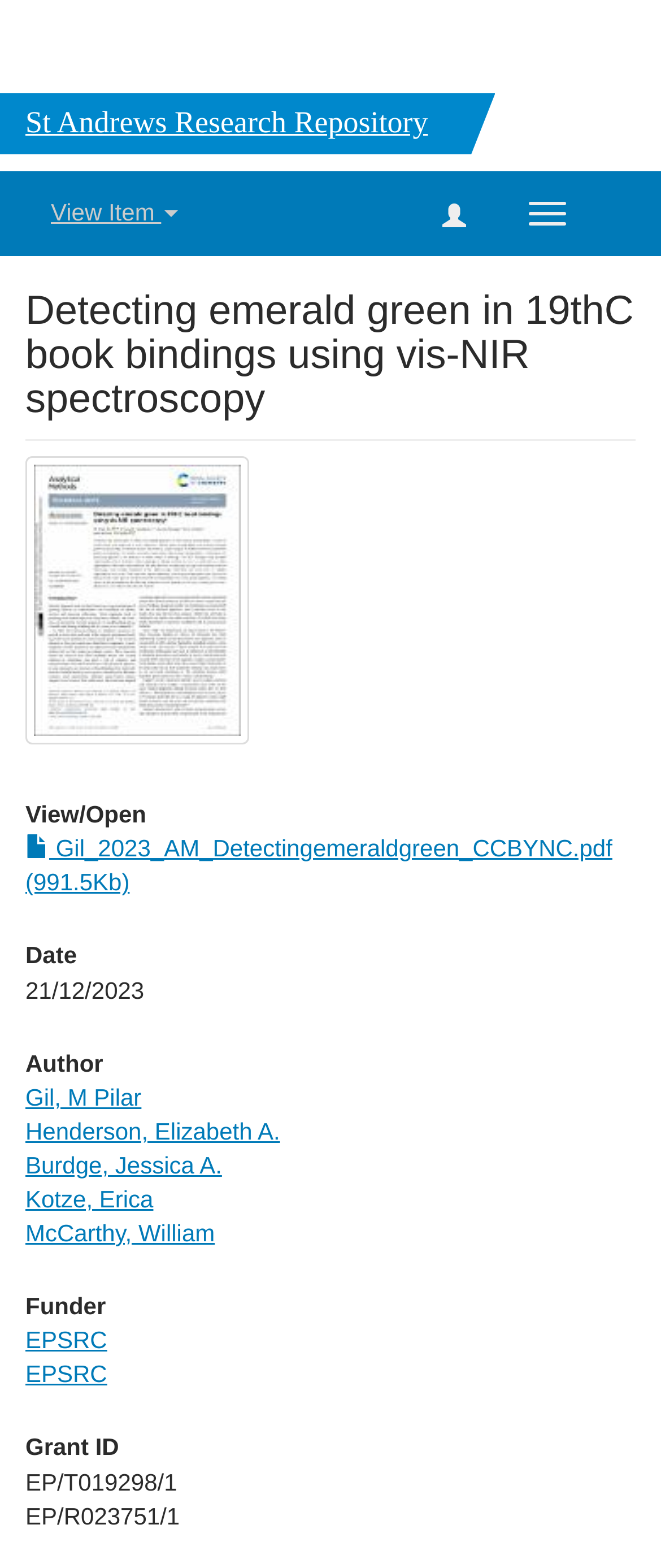Specify the bounding box coordinates of the element's area that should be clicked to execute the given instruction: "Open the PDF file". The coordinates should be four float numbers between 0 and 1, i.e., [left, top, right, bottom].

[0.038, 0.532, 0.926, 0.571]